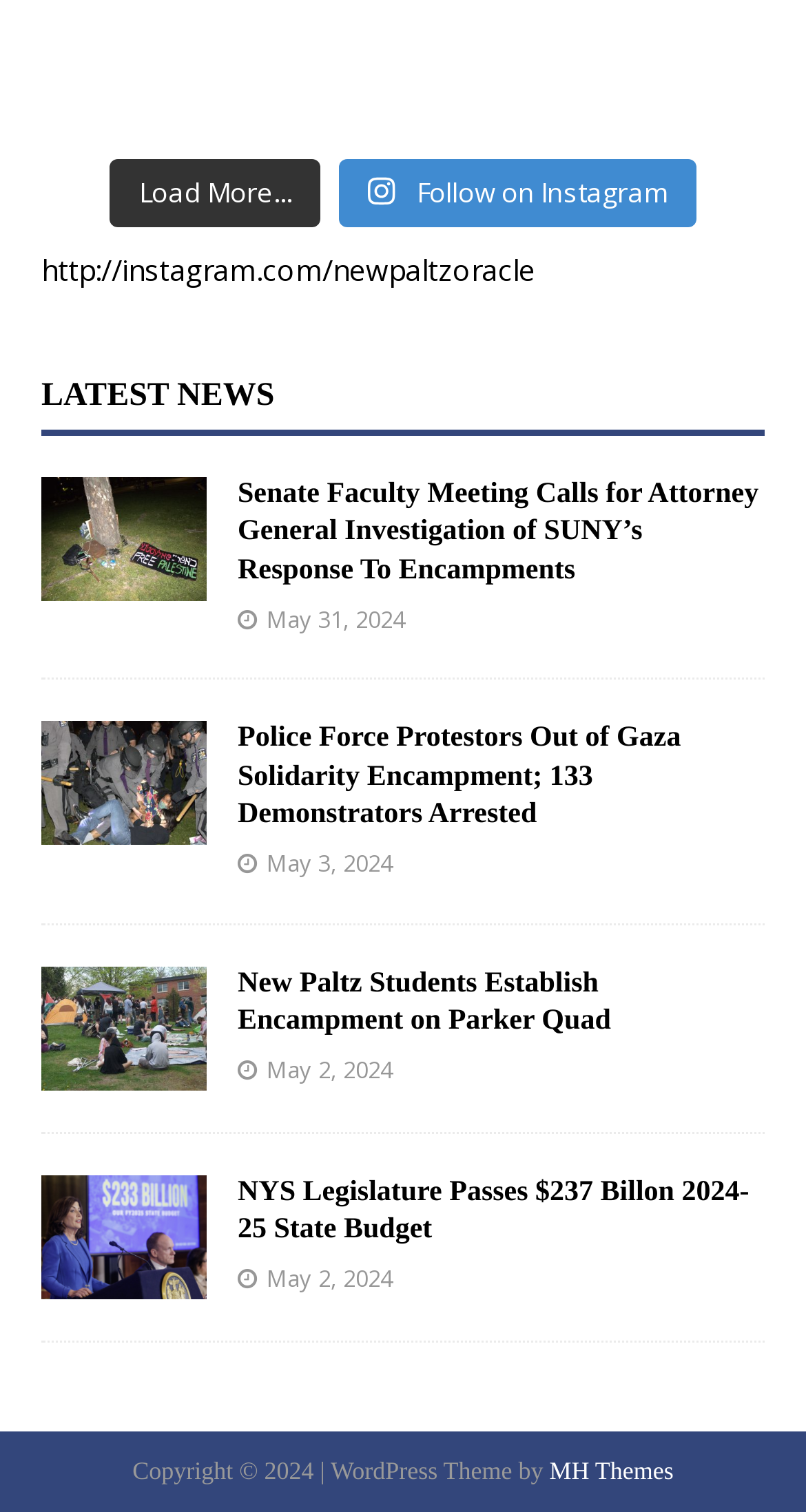Specify the bounding box coordinates of the element's region that should be clicked to achieve the following instruction: "View the photo of the Gaza solidarity encampment". The bounding box coordinates consist of four float numbers between 0 and 1, in the format [left, top, right, bottom].

[0.051, 0.477, 0.256, 0.559]